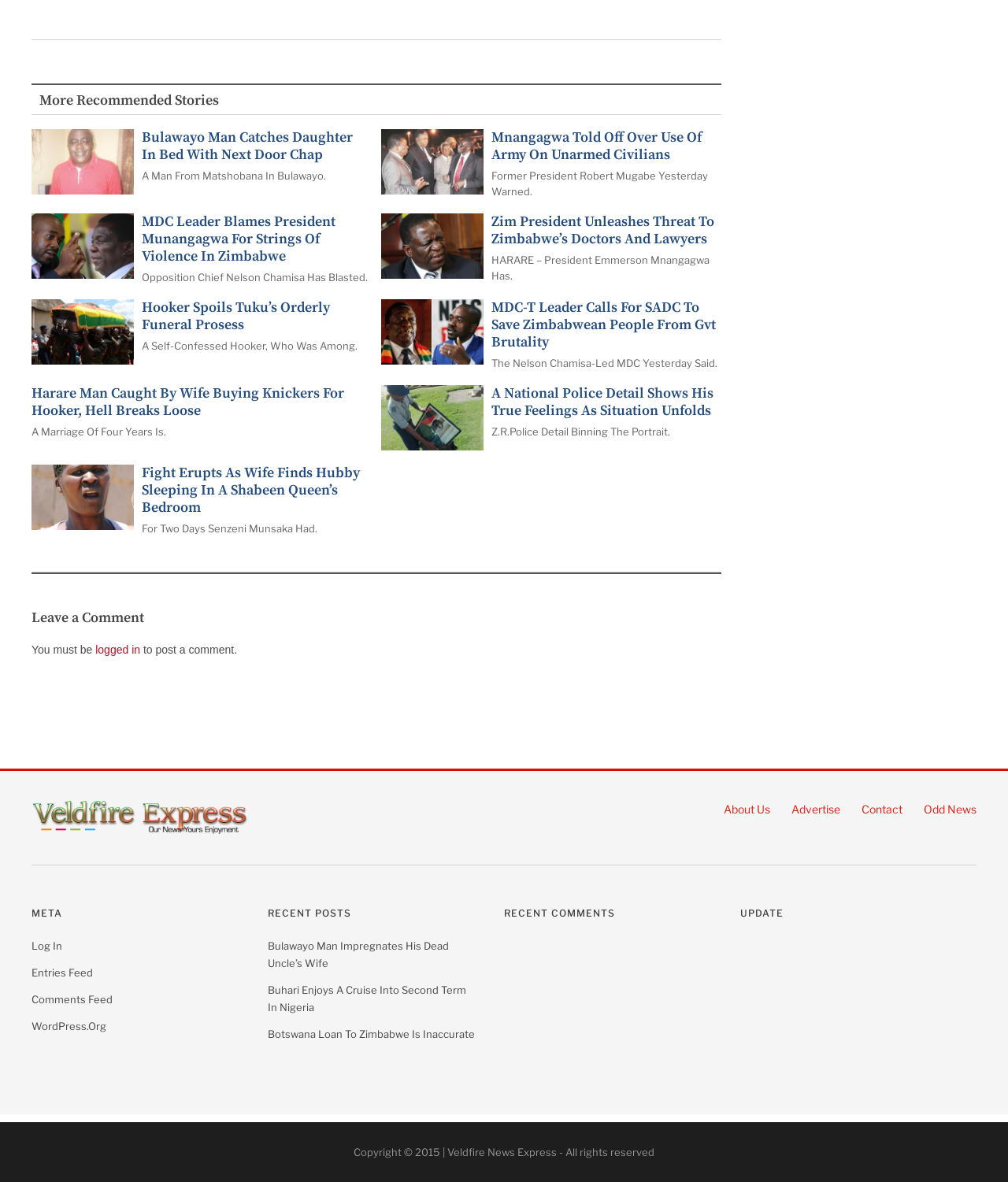Find and specify the bounding box coordinates that correspond to the clickable region for the instruction: "Click on 'Log In'".

[0.031, 0.793, 0.238, 0.807]